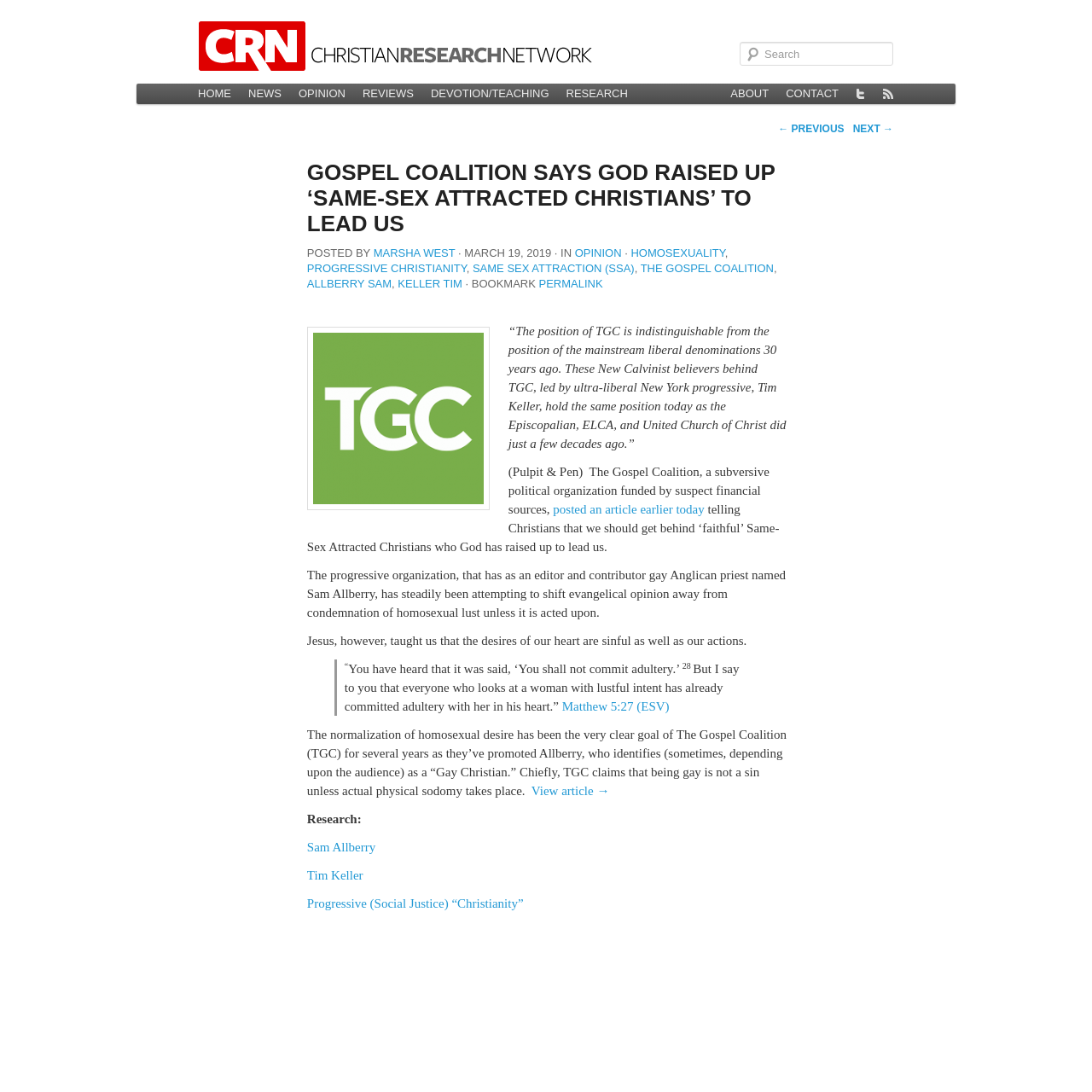Could you highlight the region that needs to be clicked to execute the instruction: "Click on the 'CarlShulman' link"?

None